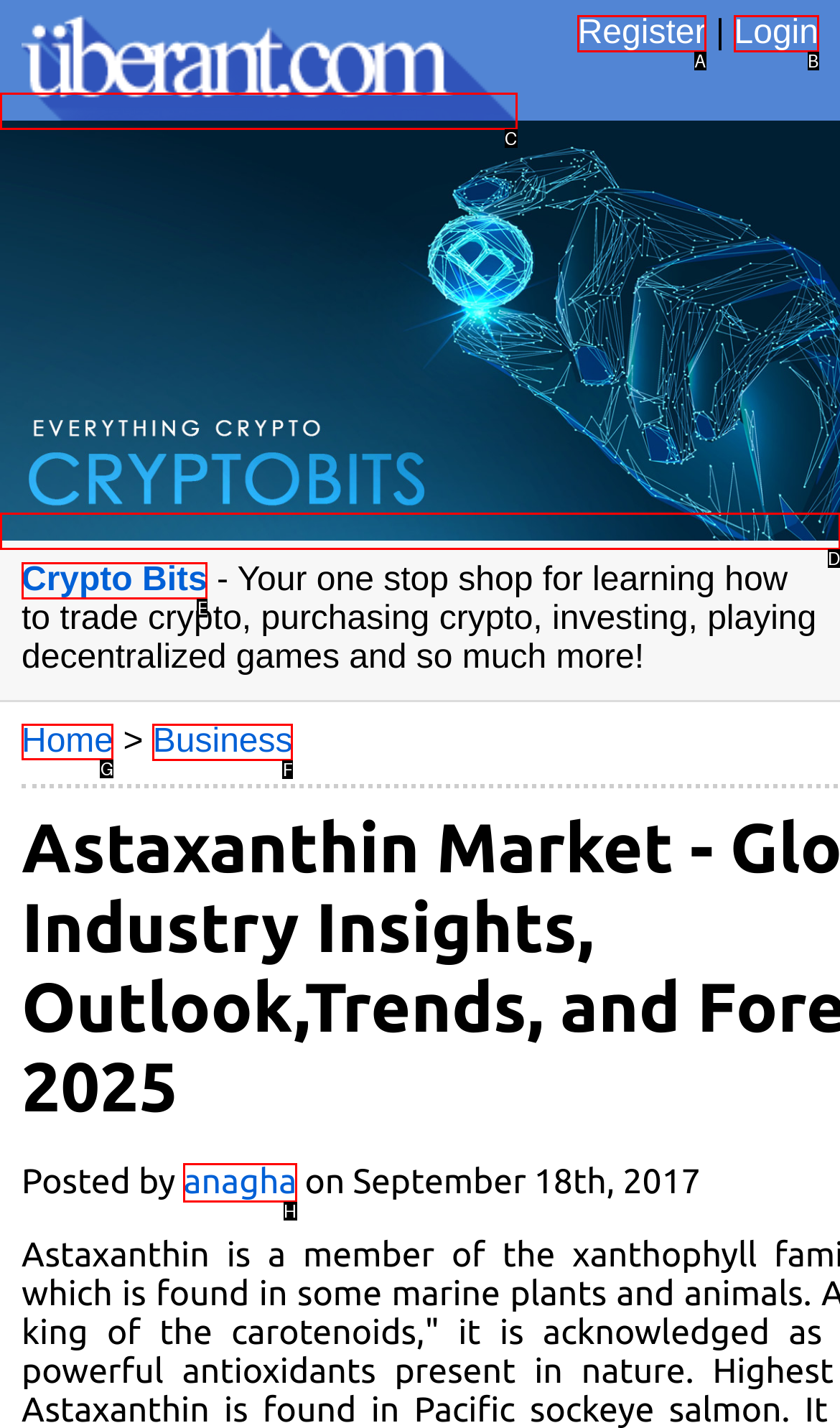Select the proper HTML element to perform the given task: Visit the Home page Answer with the corresponding letter from the provided choices.

G